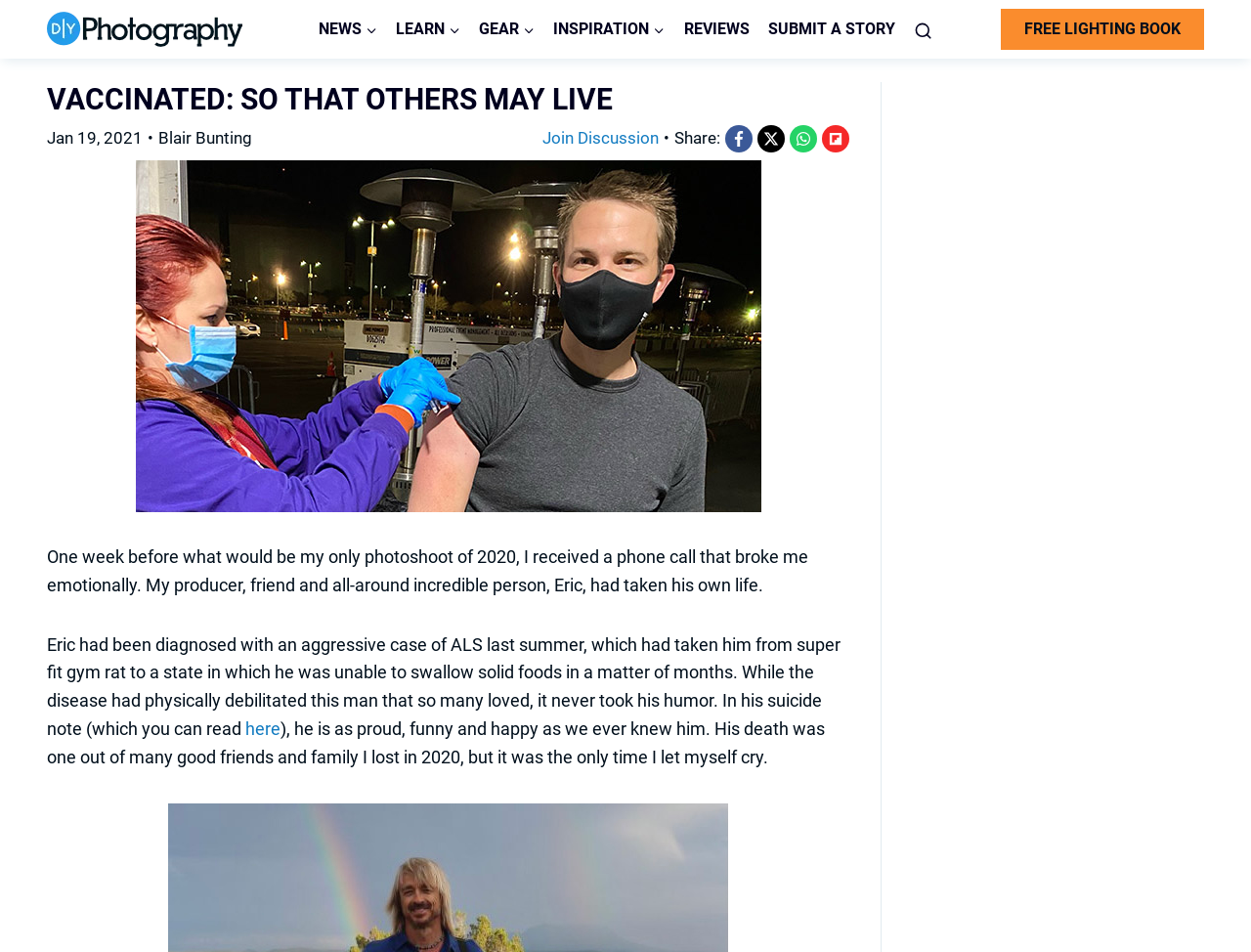Produce an extensive caption that describes everything on the webpage.

The webpage is about a personal story related to vaccination, with a focus on the emotional impact of losing a friend to suicide. At the top left corner, there is a logo of "DIYP" with a link to it. Next to the logo, there is a primary navigation menu with links to "NEWS", "LEARN", "GEAR", "INSPIRATION", "REVIEWS", and "SUBMIT A STORY". Each of these links has a child menu button next to it.

Below the navigation menu, there is a prominent heading "VACCINATED: SO THAT OTHERS MAY LIVE" in the top left area of the page. Underneath the heading, there is a date "Jan 19, 2021" and the author's name "Blair Bunting". 

To the right of the author's name, there is a link to "Join Discussion" and a "Share:" button with links to social media platforms Facebook, X, and WhatsApp. 

The main content of the page is a personal story about the author's experience with a friend who took his own life after being diagnosed with ALS. The story is divided into several paragraphs, with a link to the friend's suicide note in the middle of the text. The story is emotional and reflective, with the author sharing their feelings about the loss of their friend.

At the bottom of the page, there is a link to a "FREE LIGHTING BOOK" on the right side.